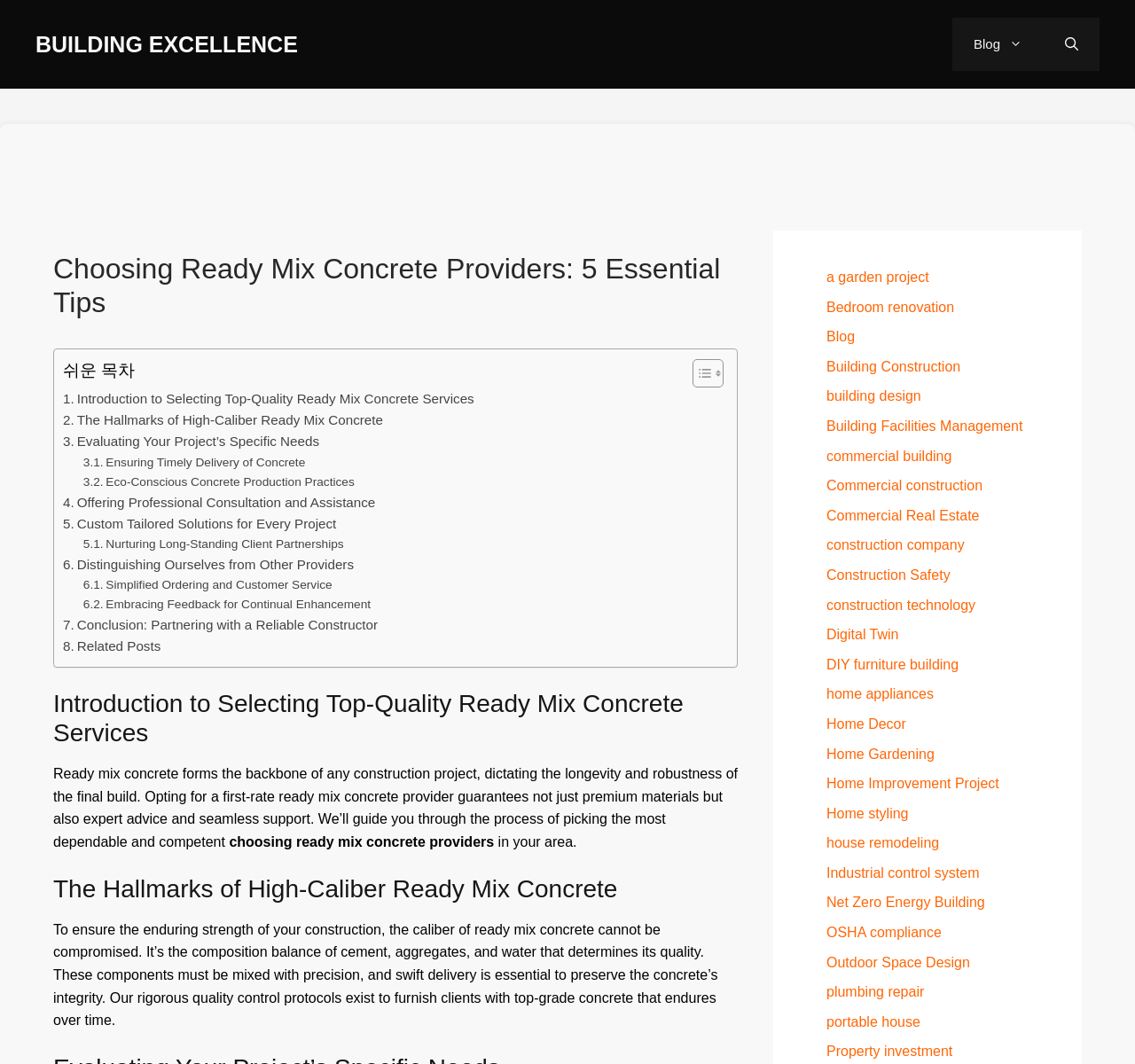Please specify the bounding box coordinates of the clickable section necessary to execute the following command: "Read the introduction to selecting top-quality ready mix concrete services".

[0.055, 0.365, 0.418, 0.385]